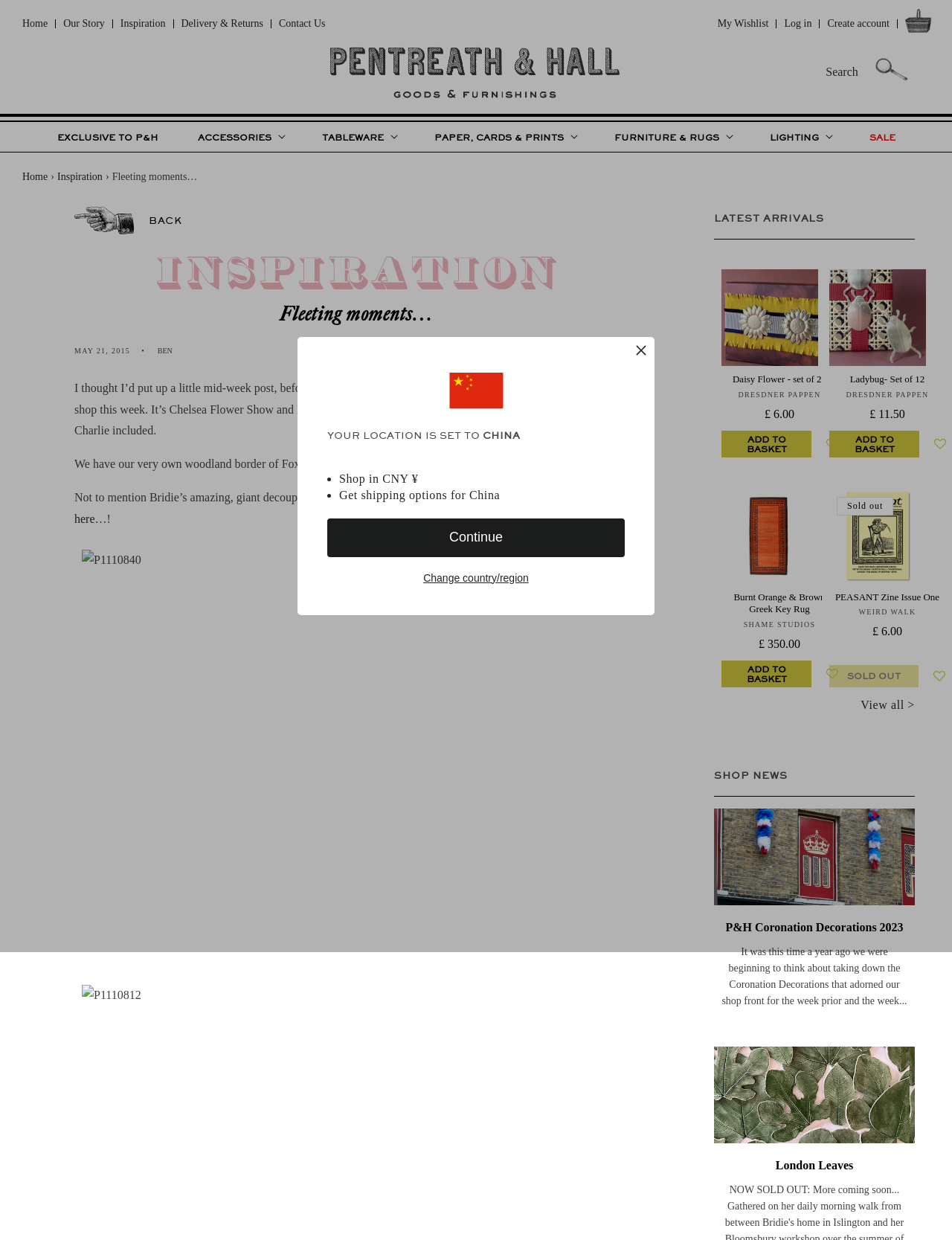What type of products are shown in the 'LATEST ARRIVALS' section?
Answer the question with a single word or phrase by looking at the picture.

Home decor